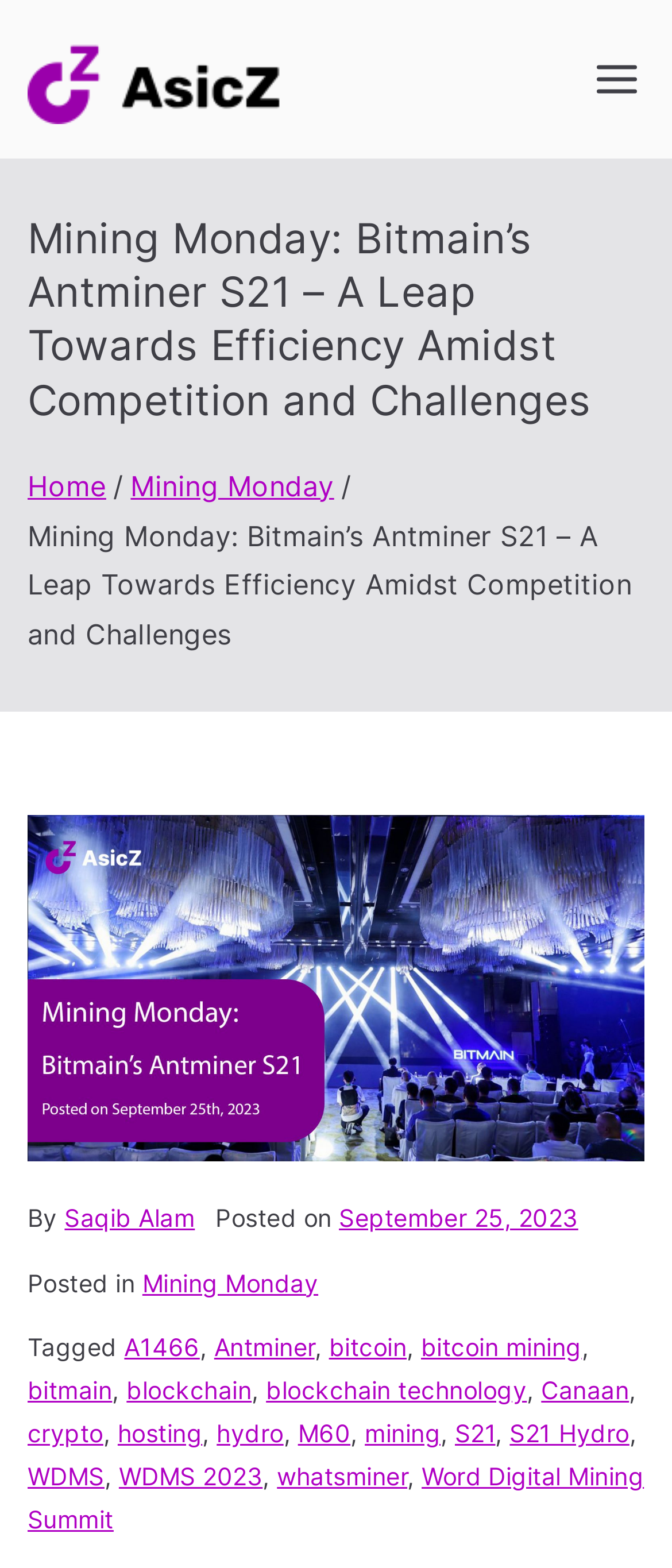What is the category of this article?
Kindly give a detailed and elaborate answer to the question.

I found the category by looking at the breadcrumbs navigation section, which shows the category 'Mining Monday'.